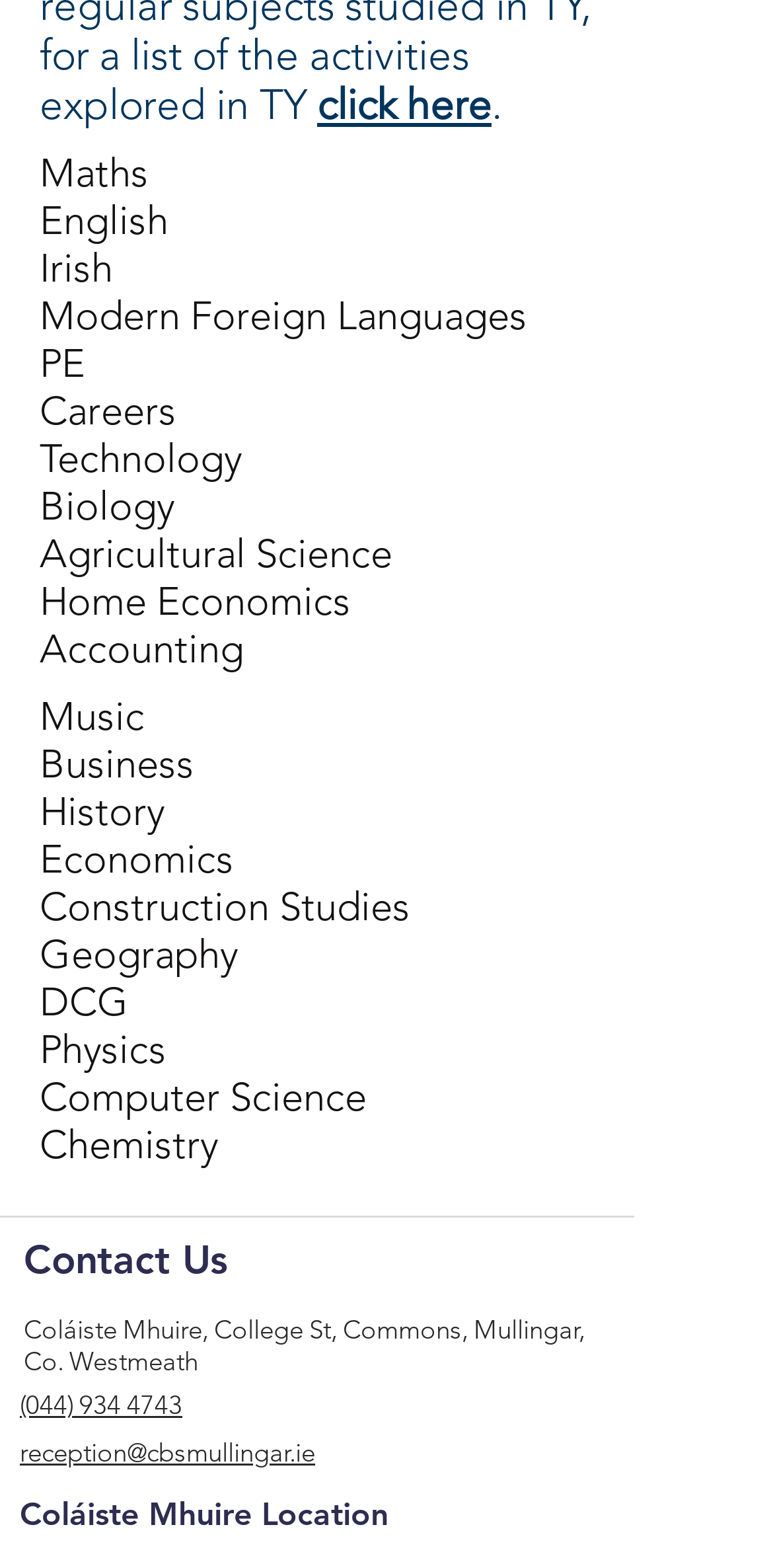Identify the bounding box coordinates for the UI element described as follows: "Home". Ensure the coordinates are four float numbers between 0 and 1, formatted as [left, top, right, bottom].

None